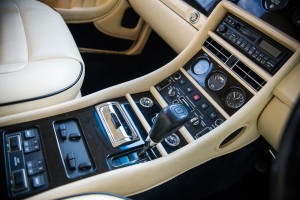Please provide a comprehensive answer to the question below using the information from the image: What is the atmosphere exuded by the interior?

The caption concludes that the interior exudes an atmosphere of sophistication and high-performance engineering, characteristic of Bentley's craftsmanship, implying that the design and materials used evoke a sense of luxury and performance.